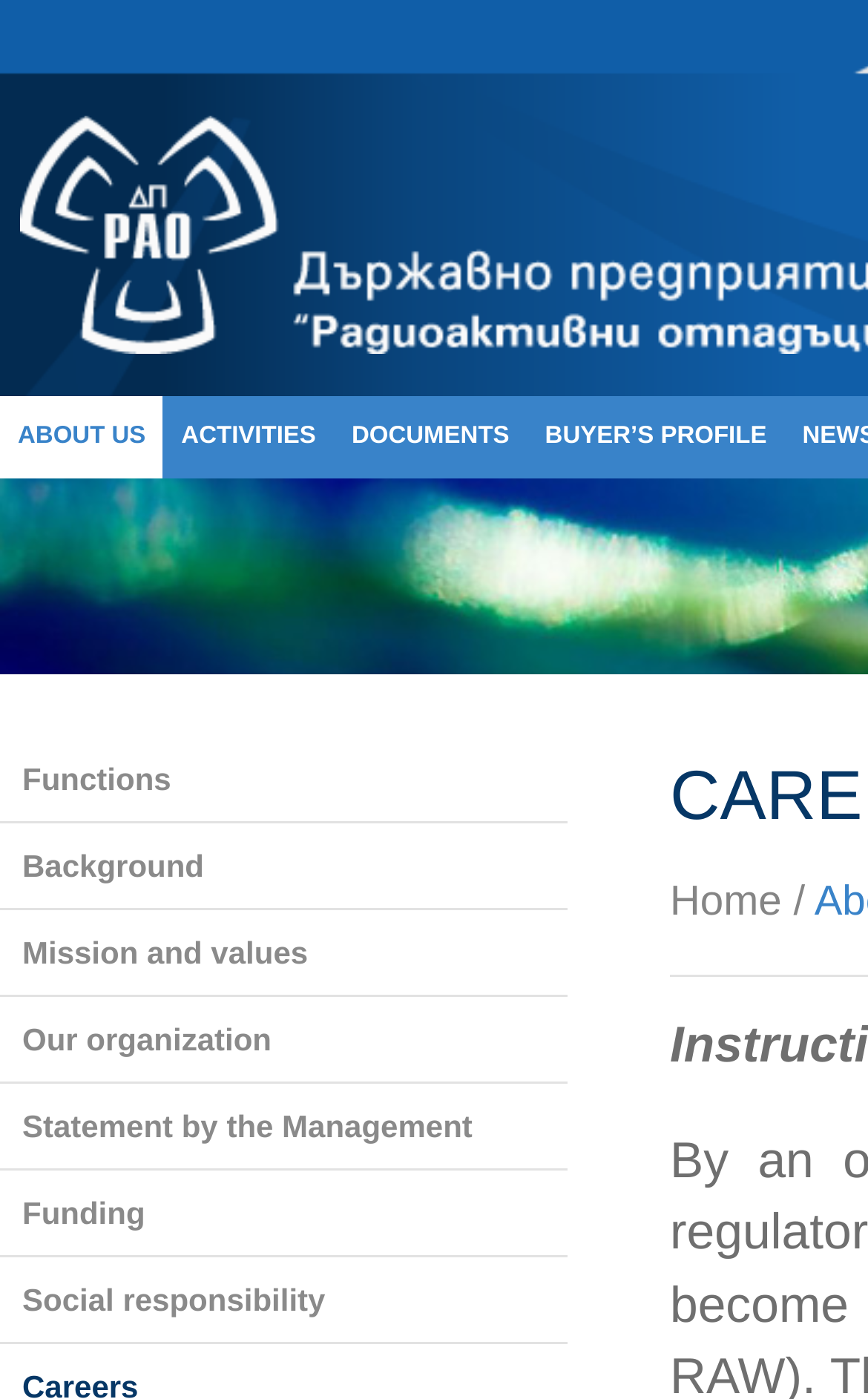How many links are there in the second section?
Please answer the question with as much detail as possible using the screenshot.

I can count the links in the second section, which are: Functions, Background, Mission and values, Our organization, Statement by the Management, and Funding. There are 6 links in total.